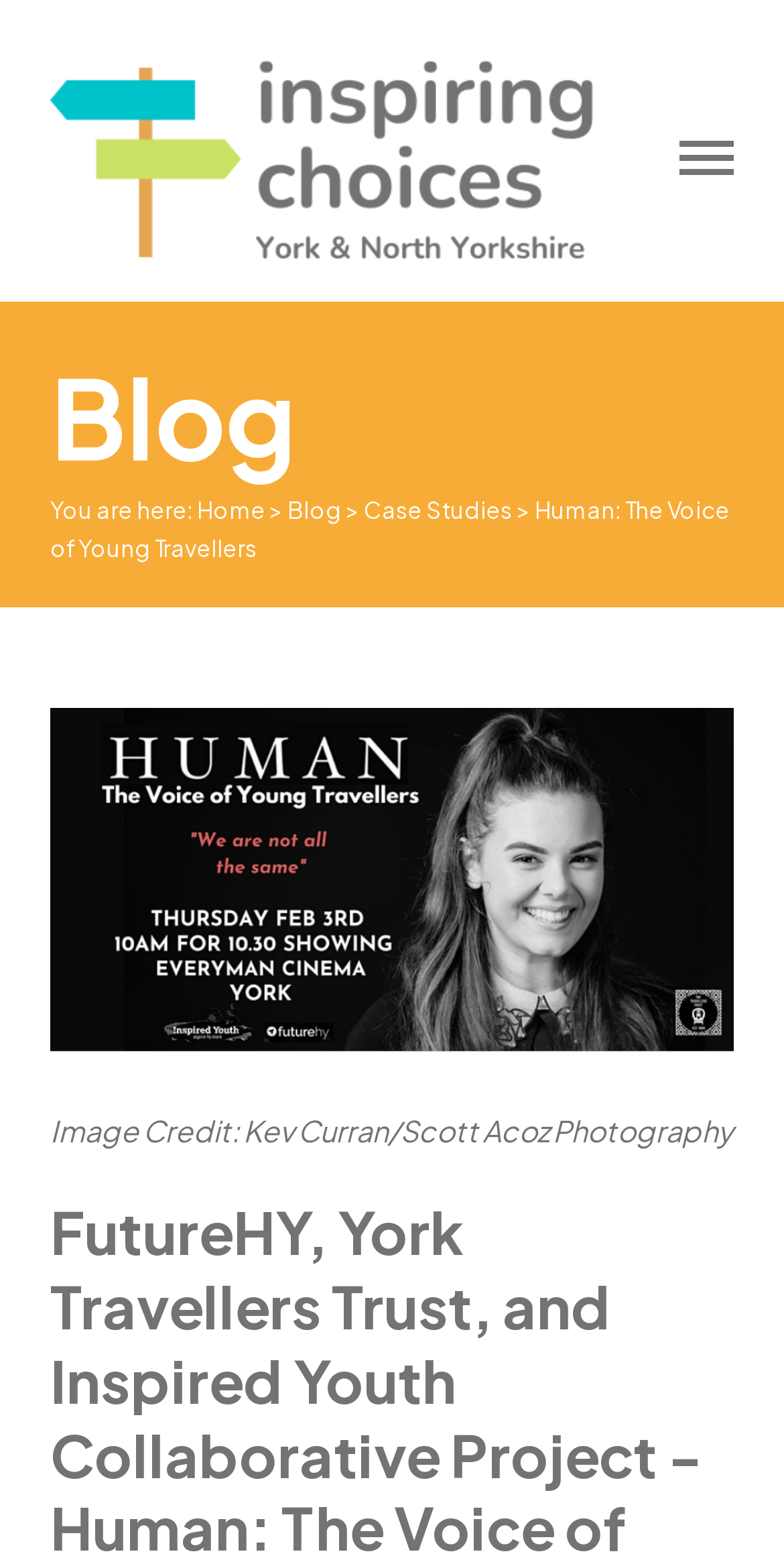Based on the element description "View Portfolio", predict the bounding box coordinates of the UI element.

None